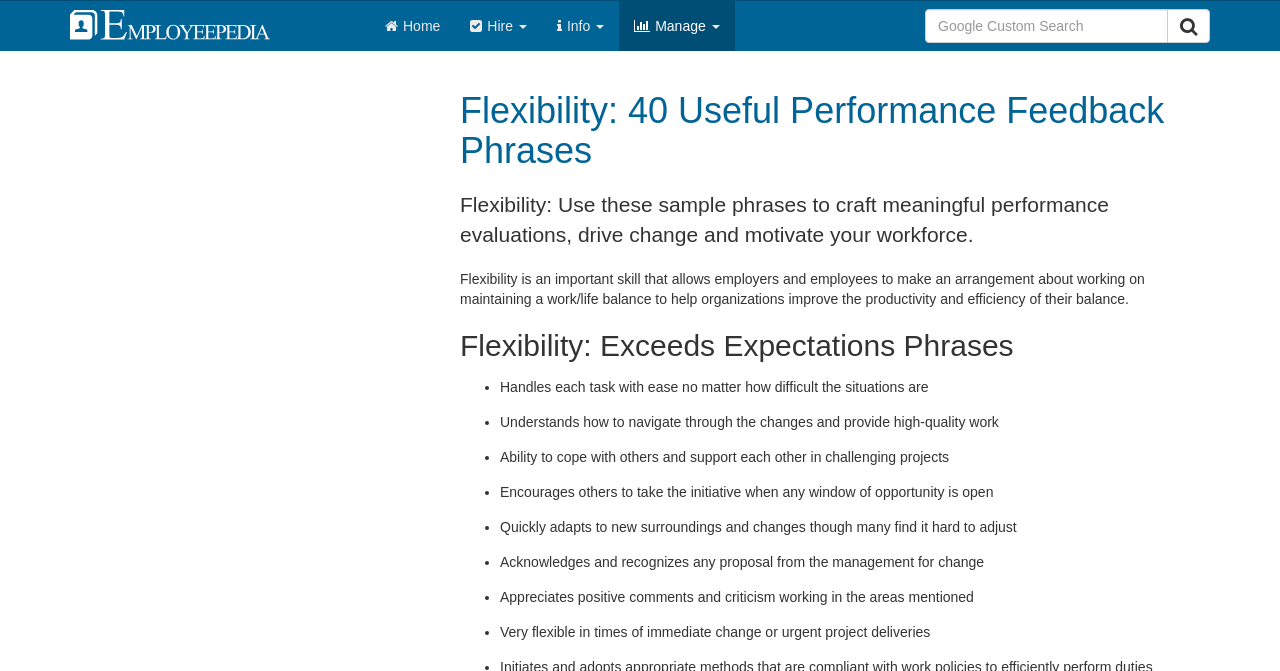Please identify the bounding box coordinates of the element that needs to be clicked to execute the following command: "Manage something". Provide the bounding box using four float numbers between 0 and 1, formatted as [left, top, right, bottom].

[0.484, 0.001, 0.574, 0.076]